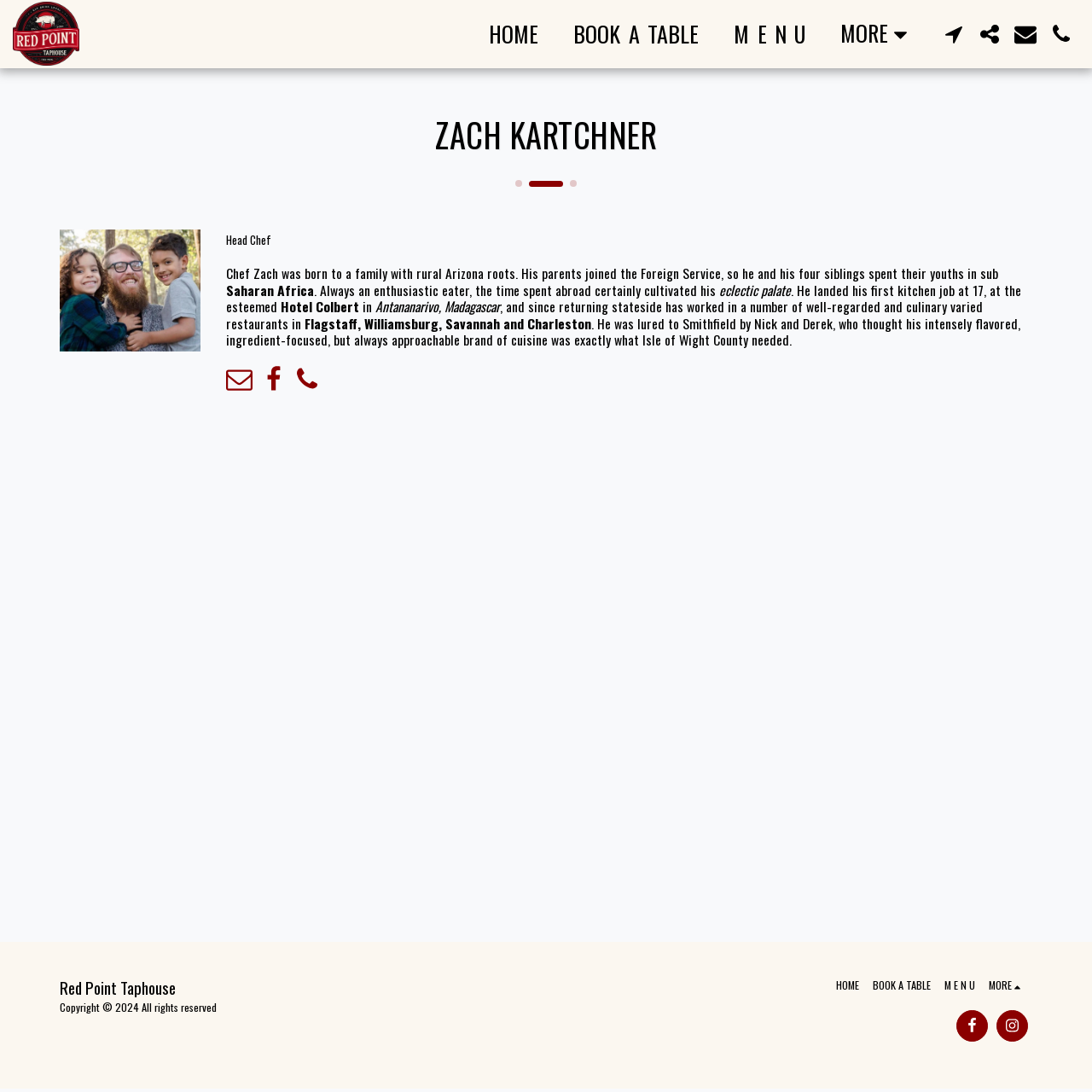Find the bounding box coordinates of the element you need to click on to perform this action: 'Book a table'. The coordinates should be represented by four float values between 0 and 1, in the format [left, top, right, bottom].

[0.512, 0.011, 0.653, 0.051]